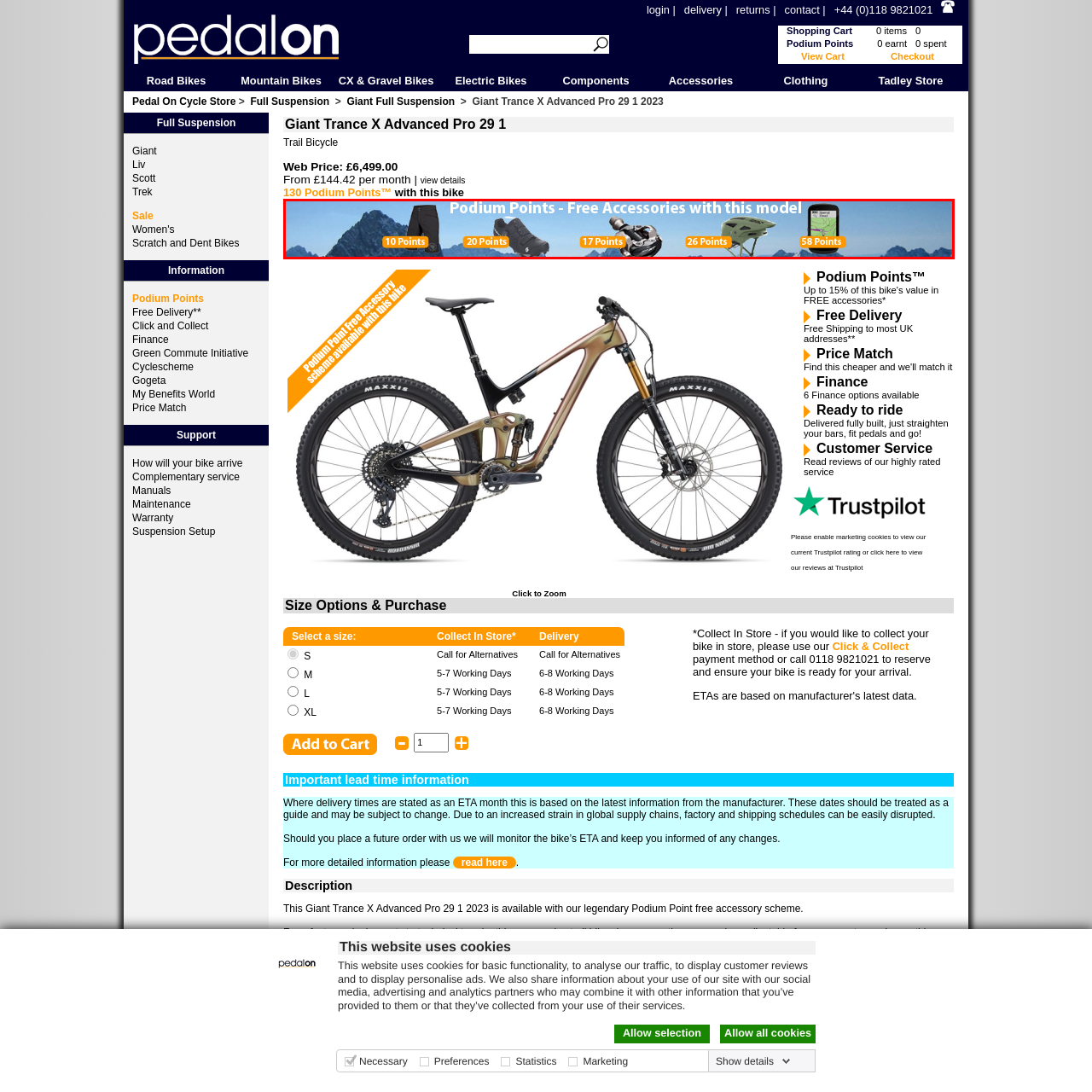Review the image segment marked with the grey border and deliver a thorough answer to the following question, based on the visual information provided: 
What is the most expensive accessory in terms of Podium Points?

The banner shows that the cycling computer requires 58 Points, which is the highest number of points required among all the accessories listed, making it the most expensive accessory in terms of Podium Points.